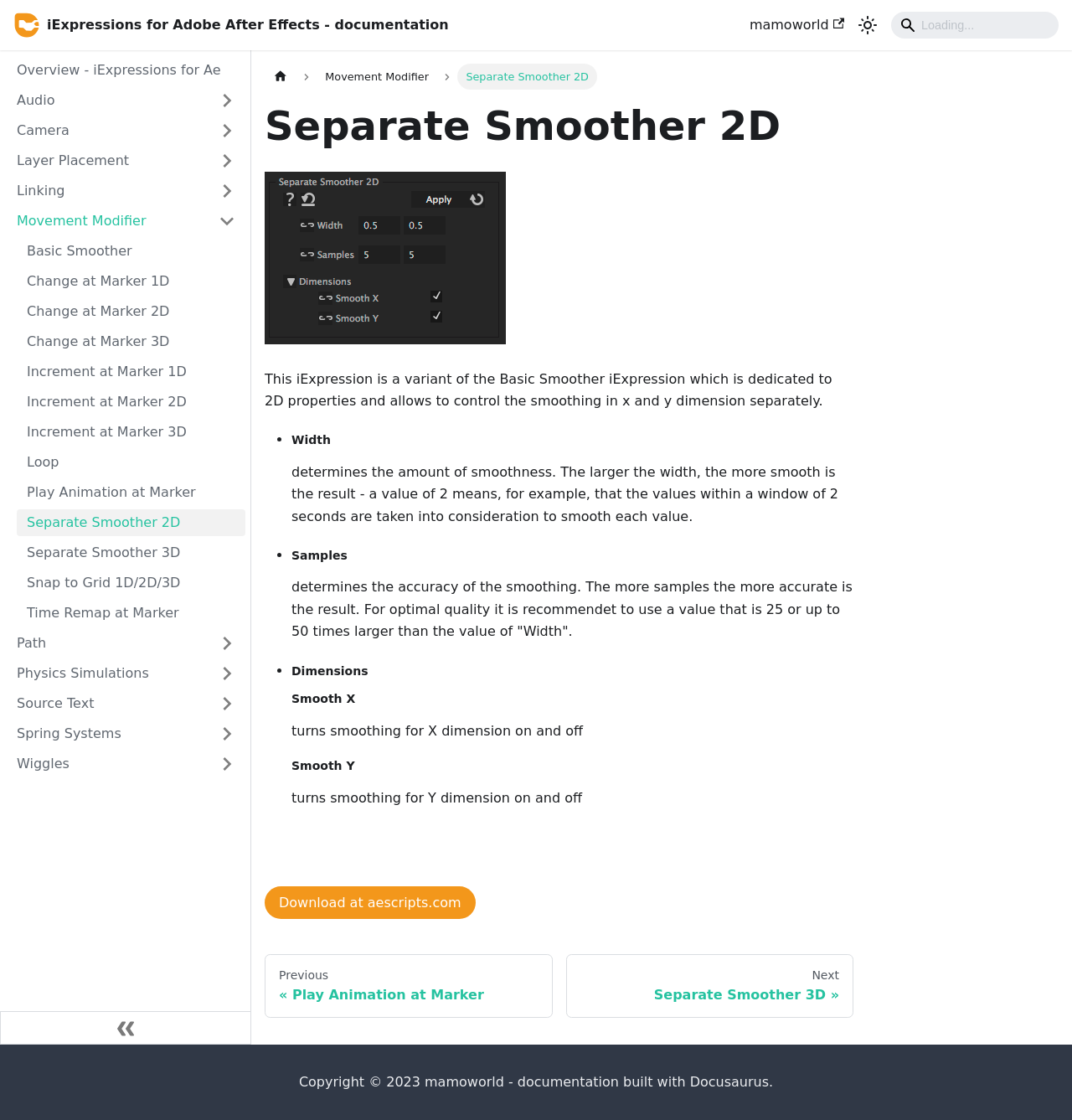Use the information in the screenshot to answer the question comprehensively: What is the copyright information at the bottom of the page?

I found a static text element at the bottom of the page with the copyright information, which states 'Copyright 2023 mamoworld - documentation built with Docusaurus'.